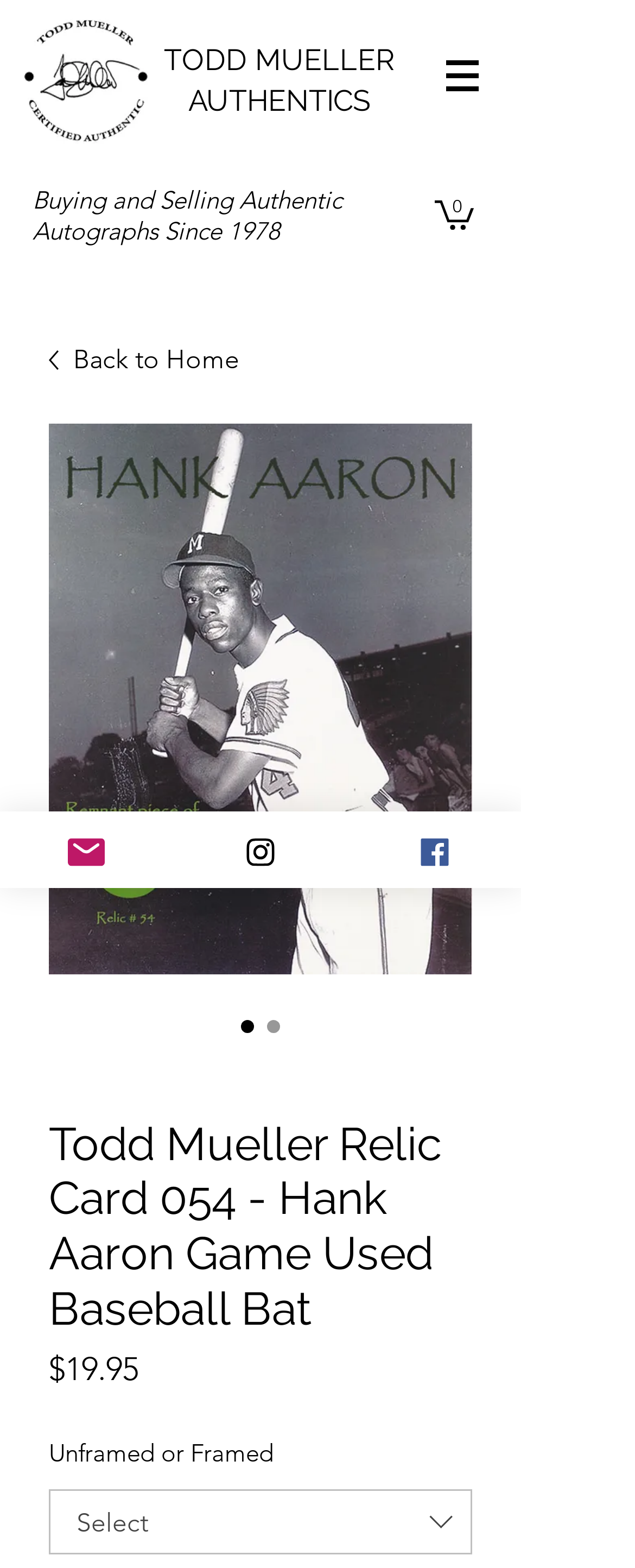Examine the screenshot and answer the question in as much detail as possible: What is the name of the baseball player featured on the relic card?

Based on the webpage content, specifically the image and the heading 'Todd Mueller Relic Card 054 - Hank Aaron Game Used Baseball Bat', it is clear that the relic card features a documented authentic piece of Hank Aaron's game-used baseball bat.